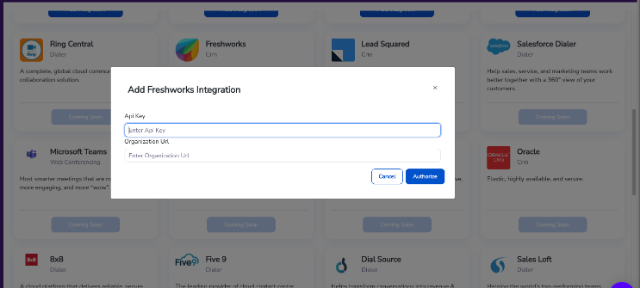What are the two buttons in the modal window?
Analyze the image and provide a thorough answer to the question.

The two buttons in the modal window are 'Cancel' and 'Authorize' because the caption mentions that users can either back out of the action by clicking 'Cancel' or proceed with authorizing the integration by clicking 'Authorize'.